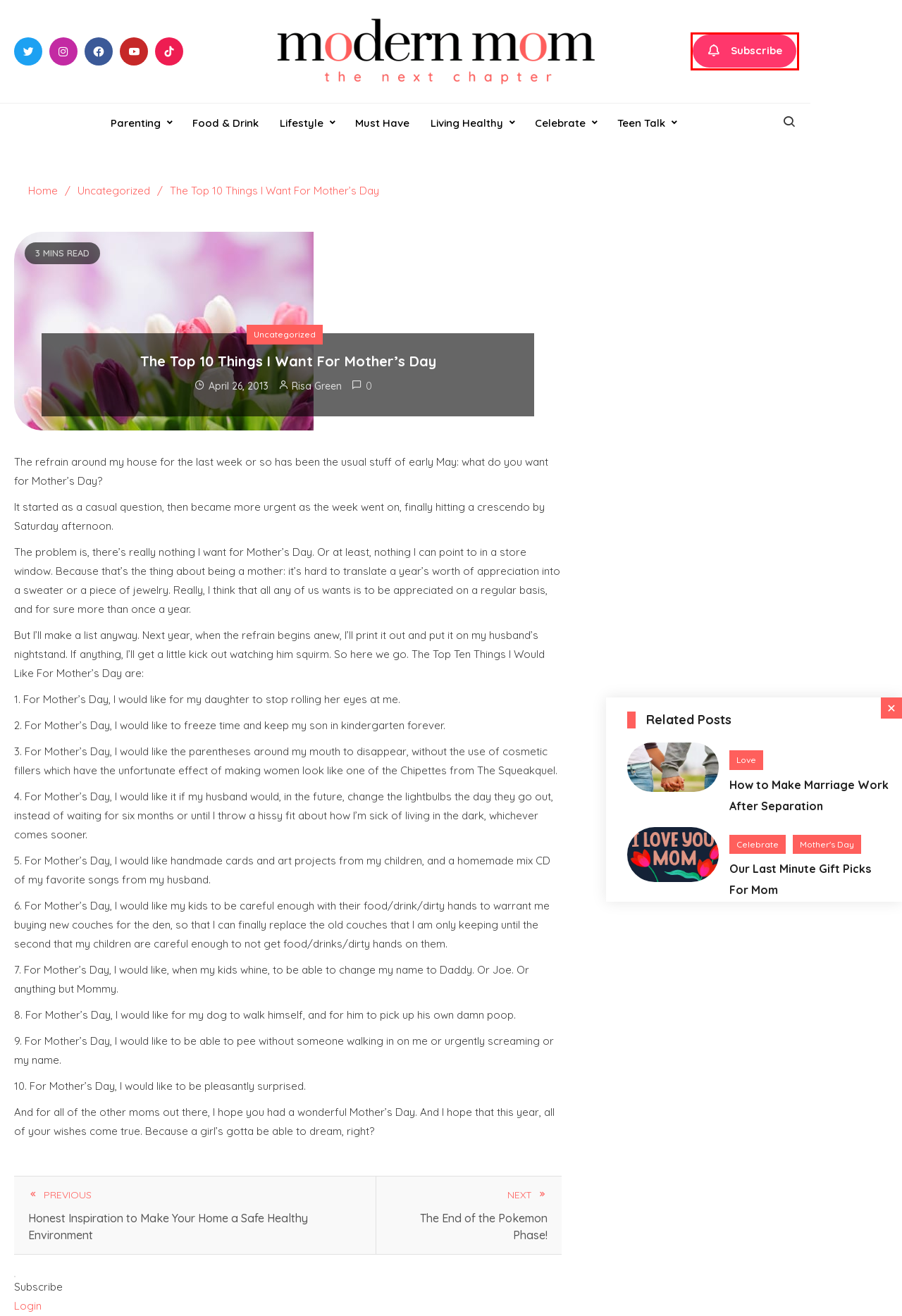With the provided webpage screenshot containing a red bounding box around a UI element, determine which description best matches the new webpage that appears after clicking the selected element. The choices are:
A. Mother's Day Archives - ModernMom
B. Risa Green, Author at ModernMom
C. ModernMom - Premiere Destination for Moms
D. 3 Ingredient Oatmeal Walnut Cookies
E. Around The House Archives - ModernMom
F. ModernMom
G. Celebrate Archives - ModernMom
H. Teen Talk - ModernMom

F